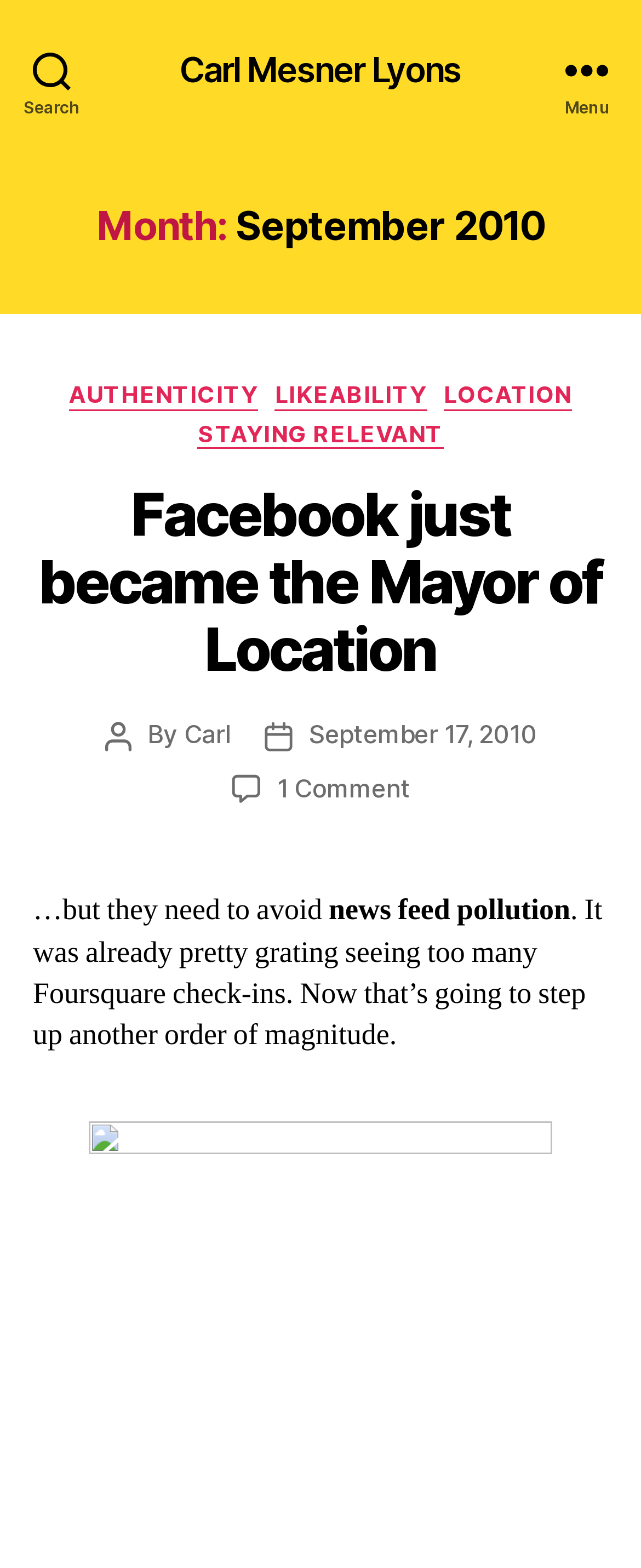What is the topic of the post?
Give a thorough and detailed response to the question.

I found the answer by looking at the title of the post 'Facebook just became the Mayor of Location' and the content of the post, which talks about Facebook and its relation to location.